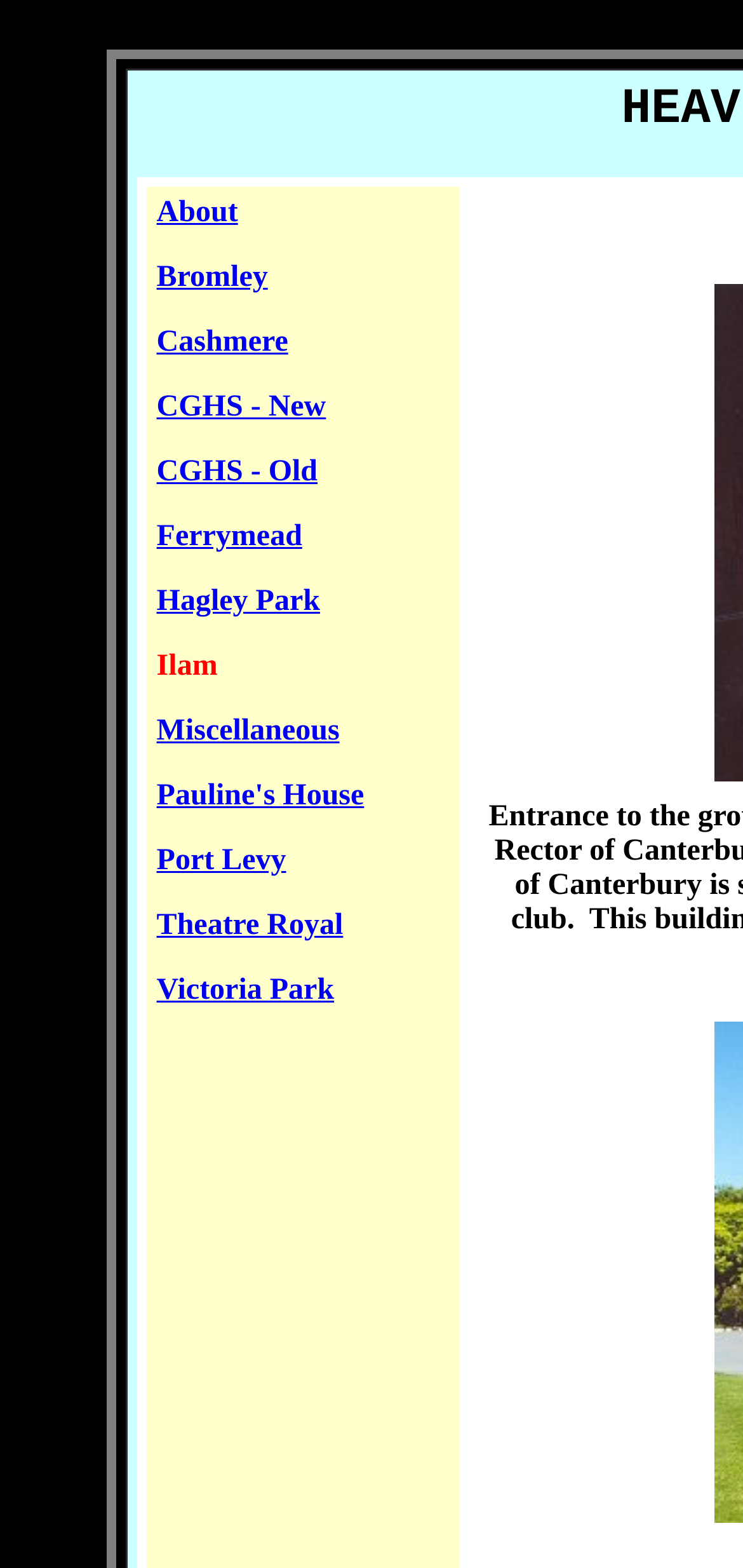Use one word or a short phrase to answer the question provided: 
What is the text next to the 'CGHS - Old' link?

Ilam